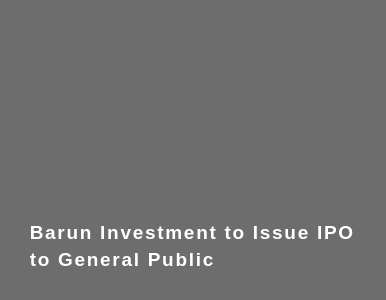Look at the image and answer the question in detail:
What is the background color of the image?

The caption describes the background as a 'subtle gray', which provides a neutral tone that highlights the text effectively, making the message clear and focused for potential investors and stakeholders.